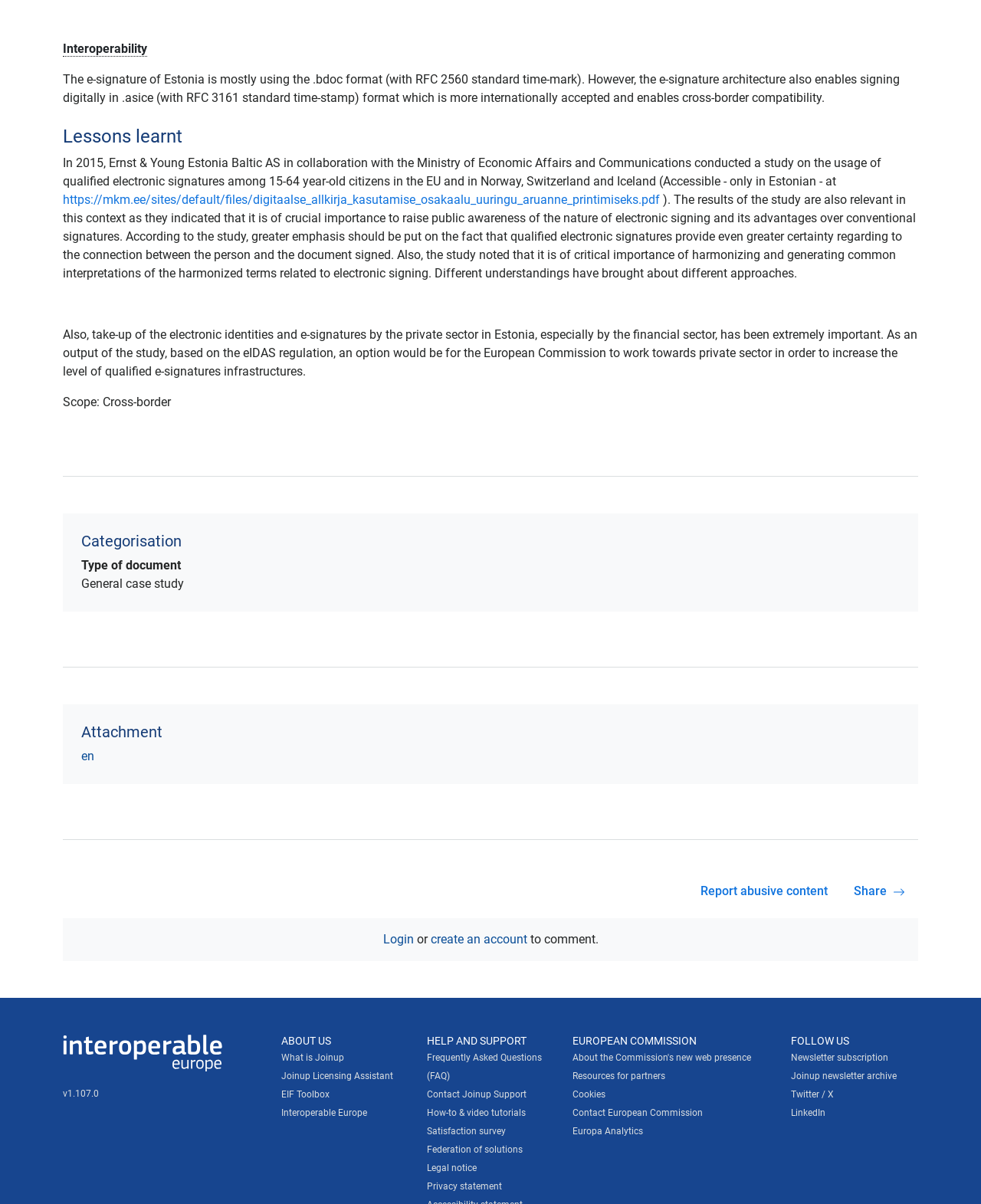What is the importance of harmonizing terms related to electronic signing?
Provide an in-depth and detailed answer to the question.

The study mentioned in the webpage notes that it is of critical importance to harmonize and generate common interpretations of the harmonized terms related to electronic signing, as different understandings have brought about different approaches.